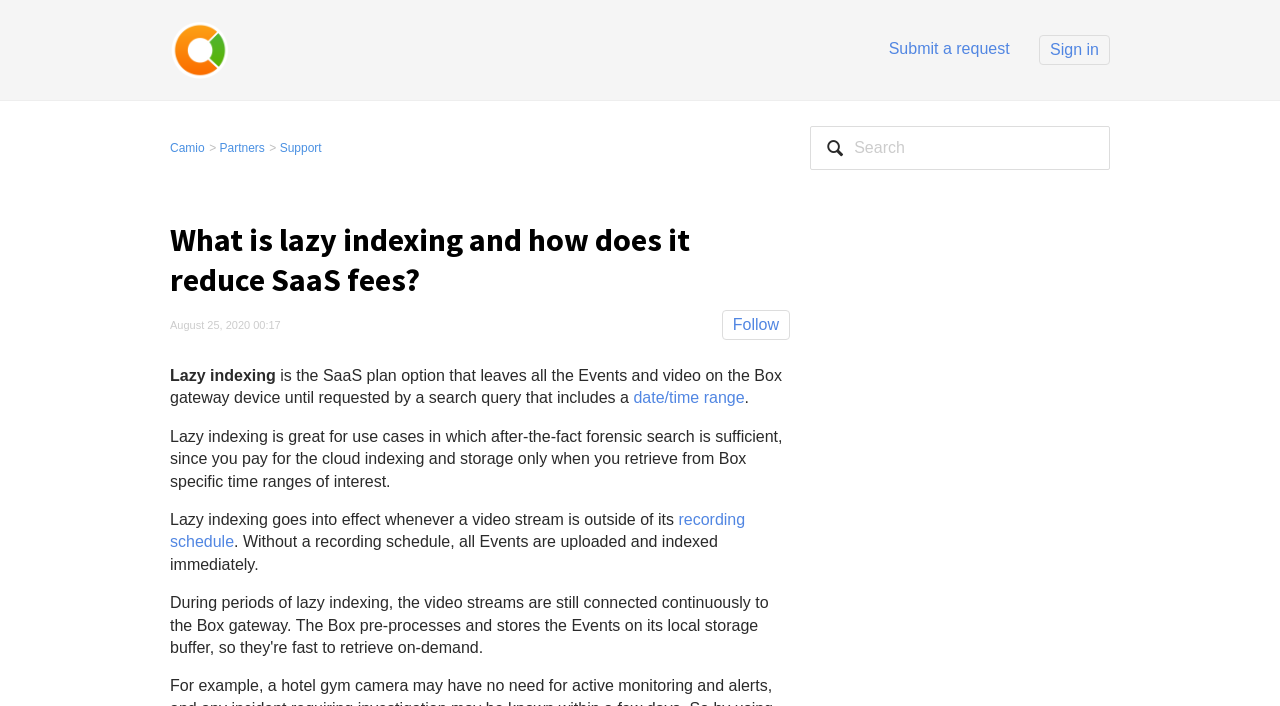Find the bounding box coordinates of the element I should click to carry out the following instruction: "Sign in".

[0.812, 0.05, 0.867, 0.092]